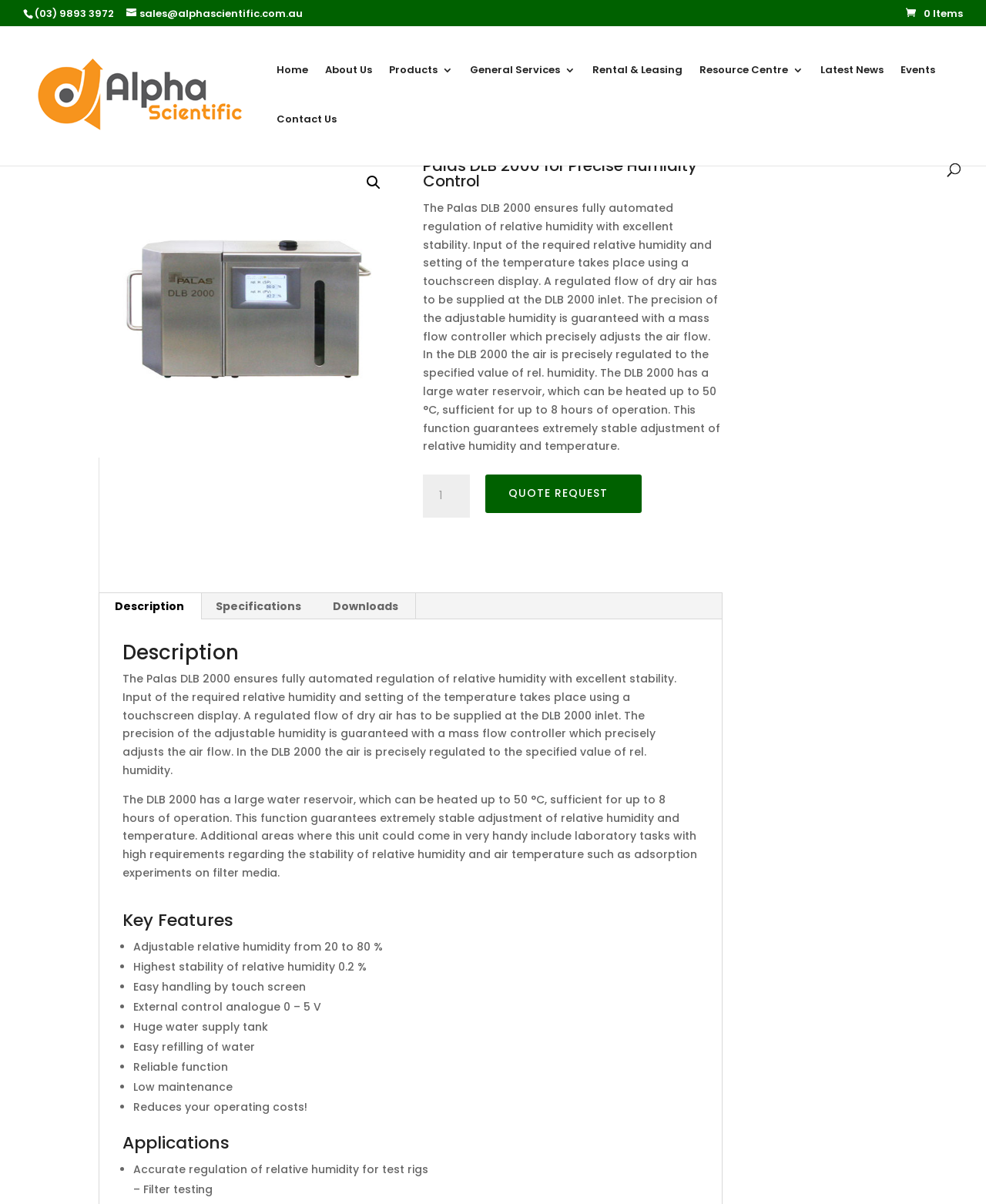Identify the bounding box coordinates necessary to click and complete the given instruction: "Click the 'QUOTE REQUEST 5' button".

[0.492, 0.394, 0.65, 0.426]